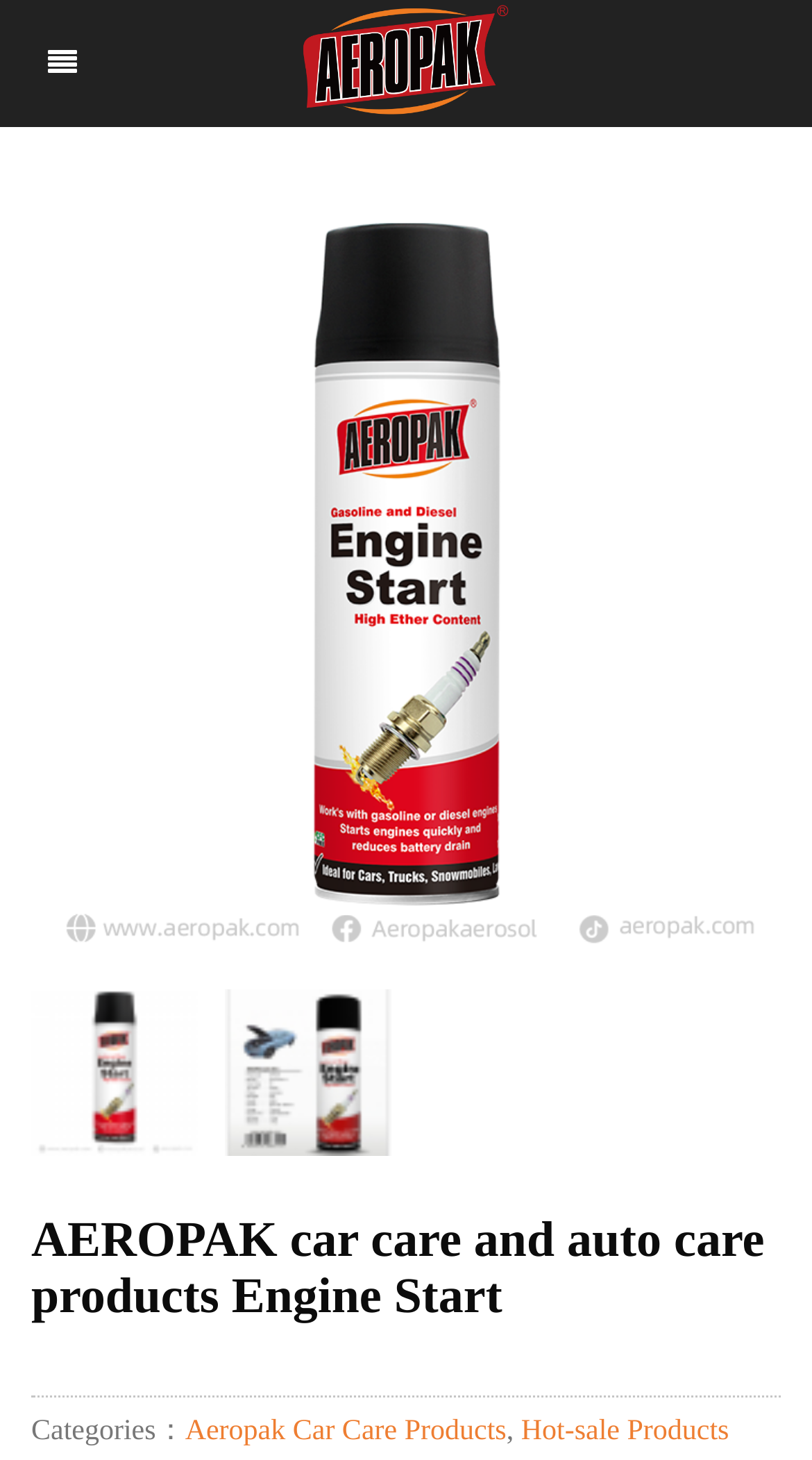Based on the image, provide a detailed response to the question:
What is the name of the product shown?

The product name can be found in the middle of the webpage, where it is written as a link 'APK-8311' with an image, indicating the product name.